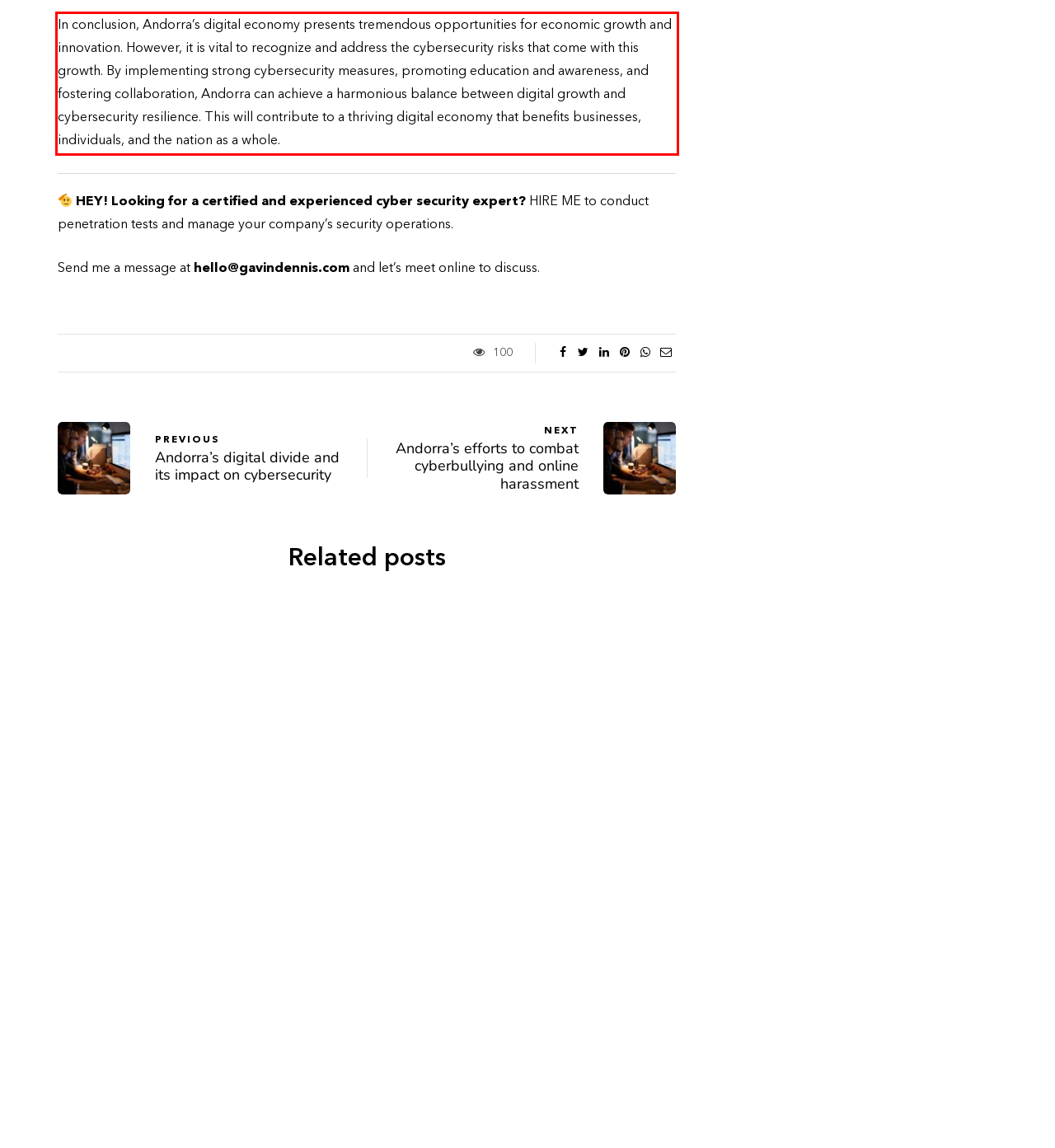You have a screenshot of a webpage where a UI element is enclosed in a red rectangle. Perform OCR to capture the text inside this red rectangle.

In conclusion, Andorra’s digital economy presents tremendous opportunities for economic growth and innovation. However, it is vital to recognize and address the cybersecurity risks that come with this growth. By implementing strong cybersecurity measures, promoting education and awareness, and fostering collaboration, Andorra can achieve a harmonious balance between digital growth and cybersecurity resilience. This will contribute to a thriving digital economy that benefits businesses, individuals, and the nation as a whole.